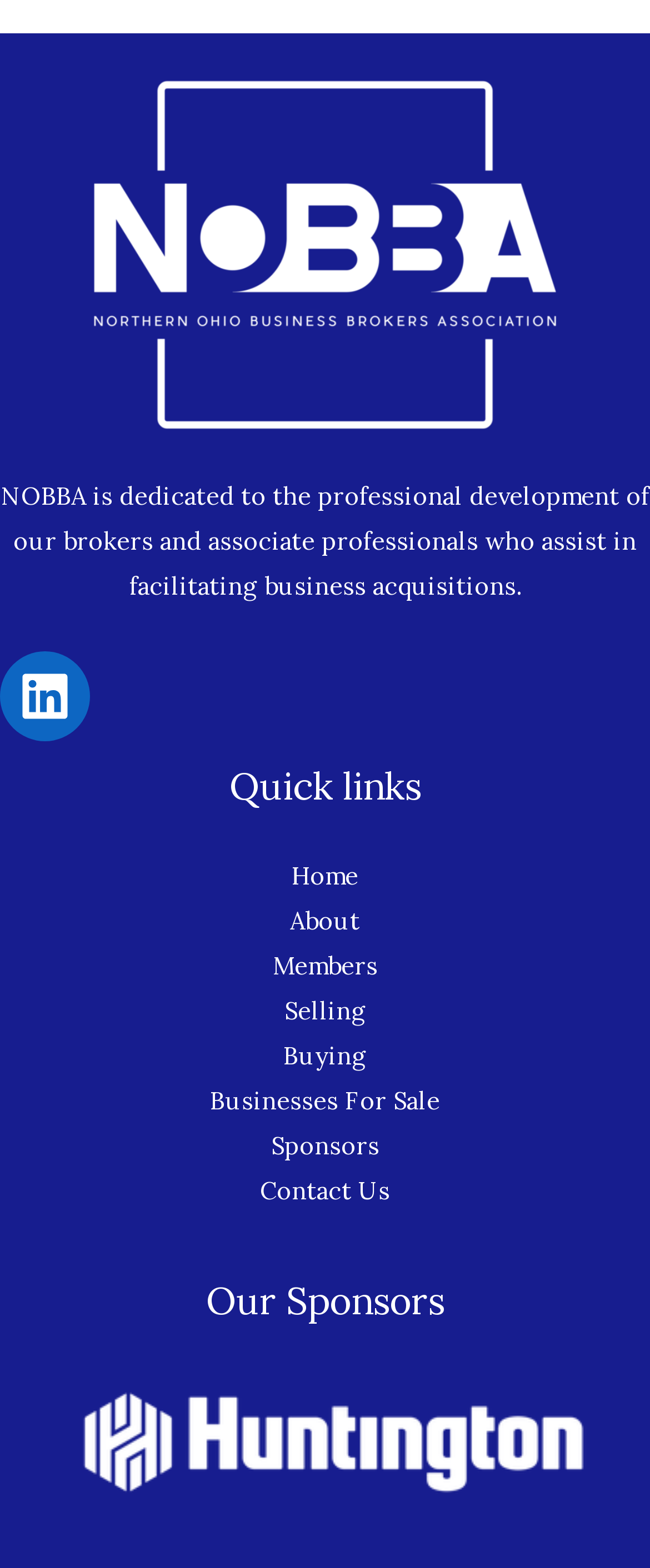Highlight the bounding box coordinates of the element you need to click to perform the following instruction: "Visit Huntington Logo."

[0.074, 0.899, 0.926, 0.921]